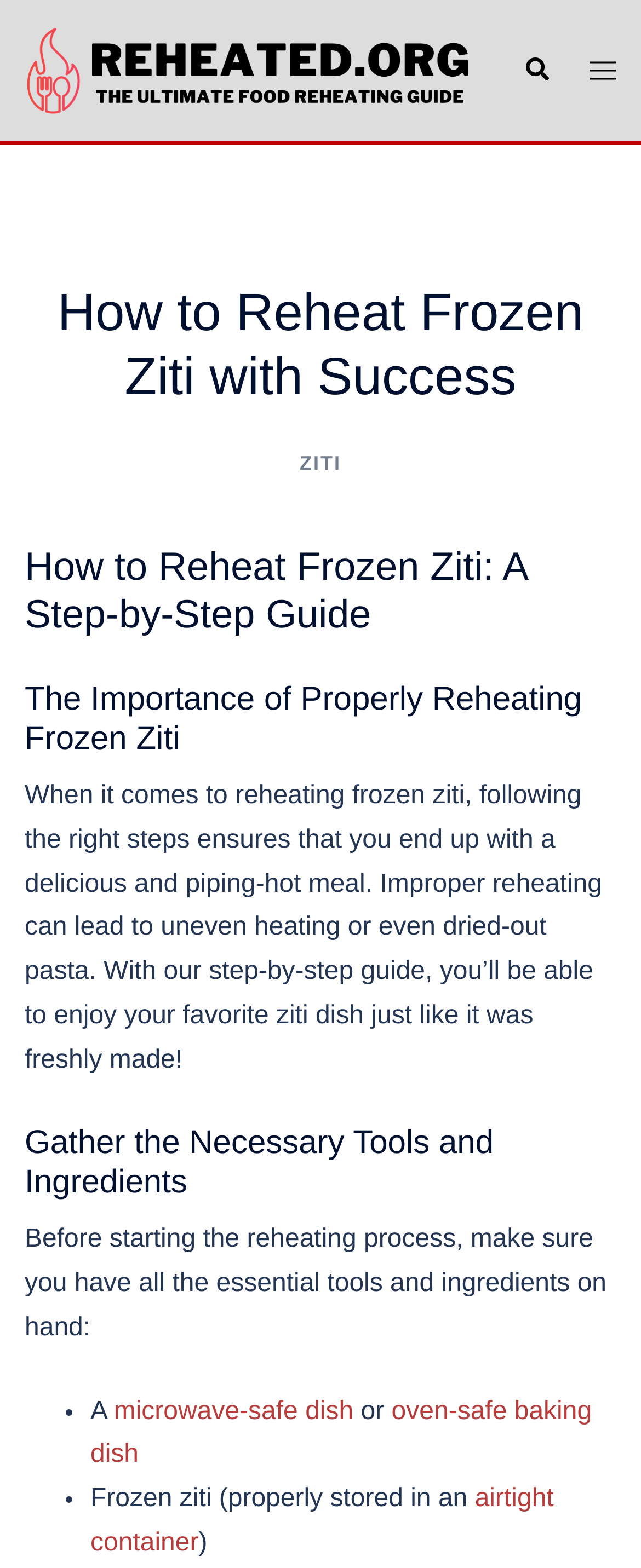Please reply to the following question with a single word or a short phrase:
What is the purpose of the webpage?

Reheat frozen ziti